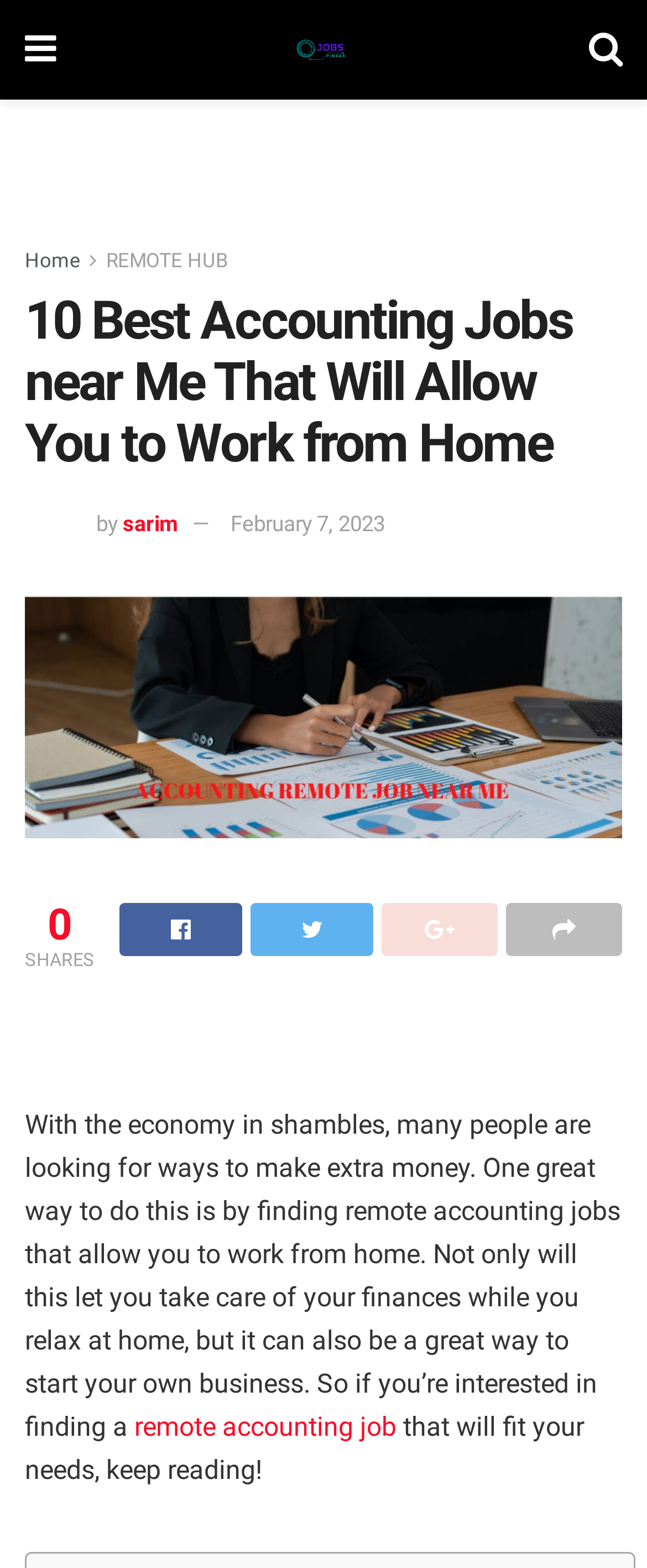What is the purpose of the article?
With the help of the image, please provide a detailed response to the question.

I inferred the purpose of the article by analyzing the static text, which suggests that the article aims to help people find remote accounting jobs that allow them to work from home and make extra money.